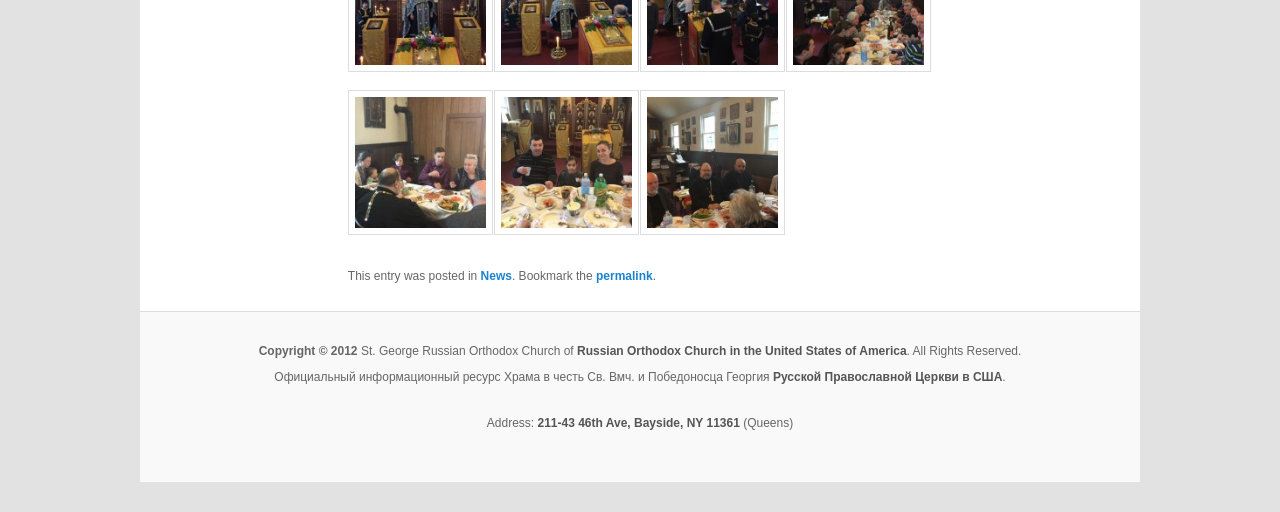Specify the bounding box coordinates of the area that needs to be clicked to achieve the following instruction: "View 11)Нед. Сир.4".

[0.272, 0.431, 0.385, 0.464]